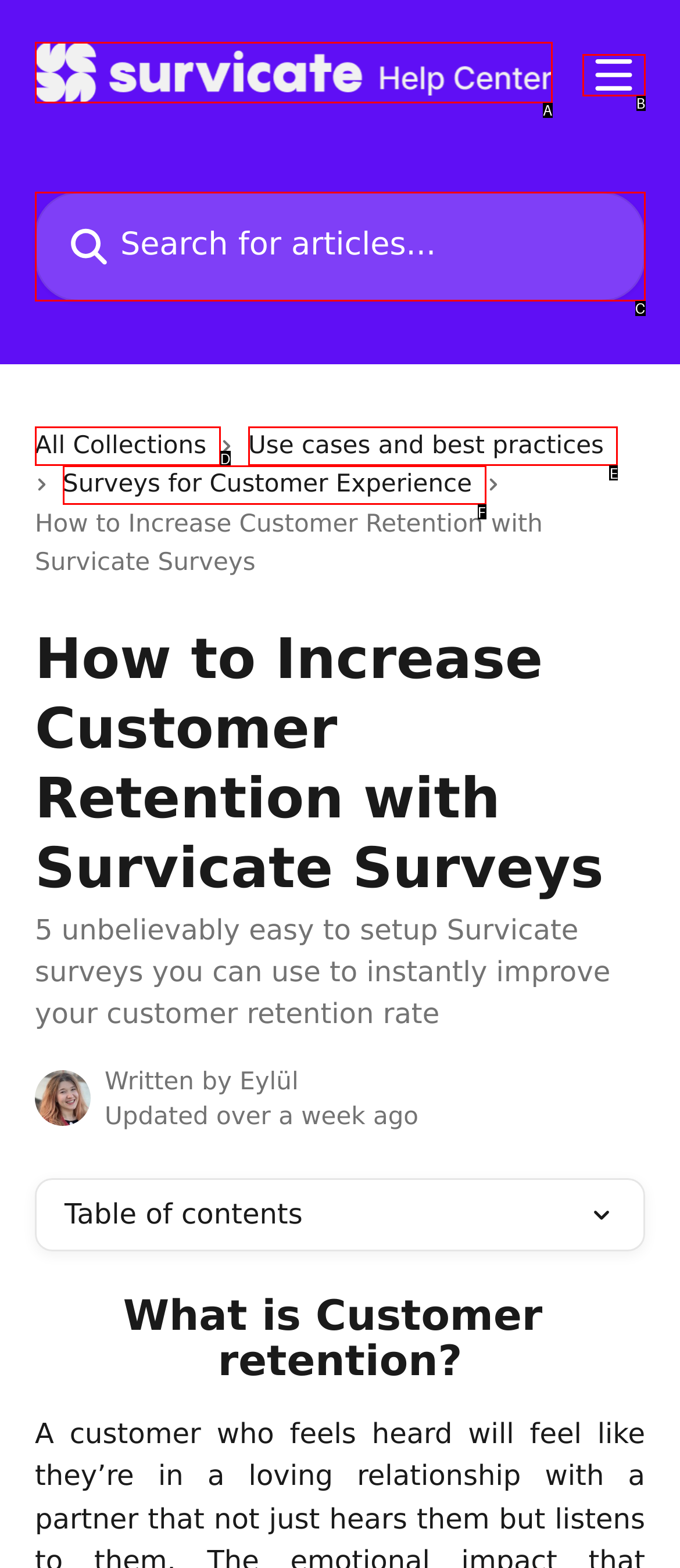Match the following description to a UI element: name="q" placeholder="Search for articles..."
Provide the letter of the matching option directly.

C